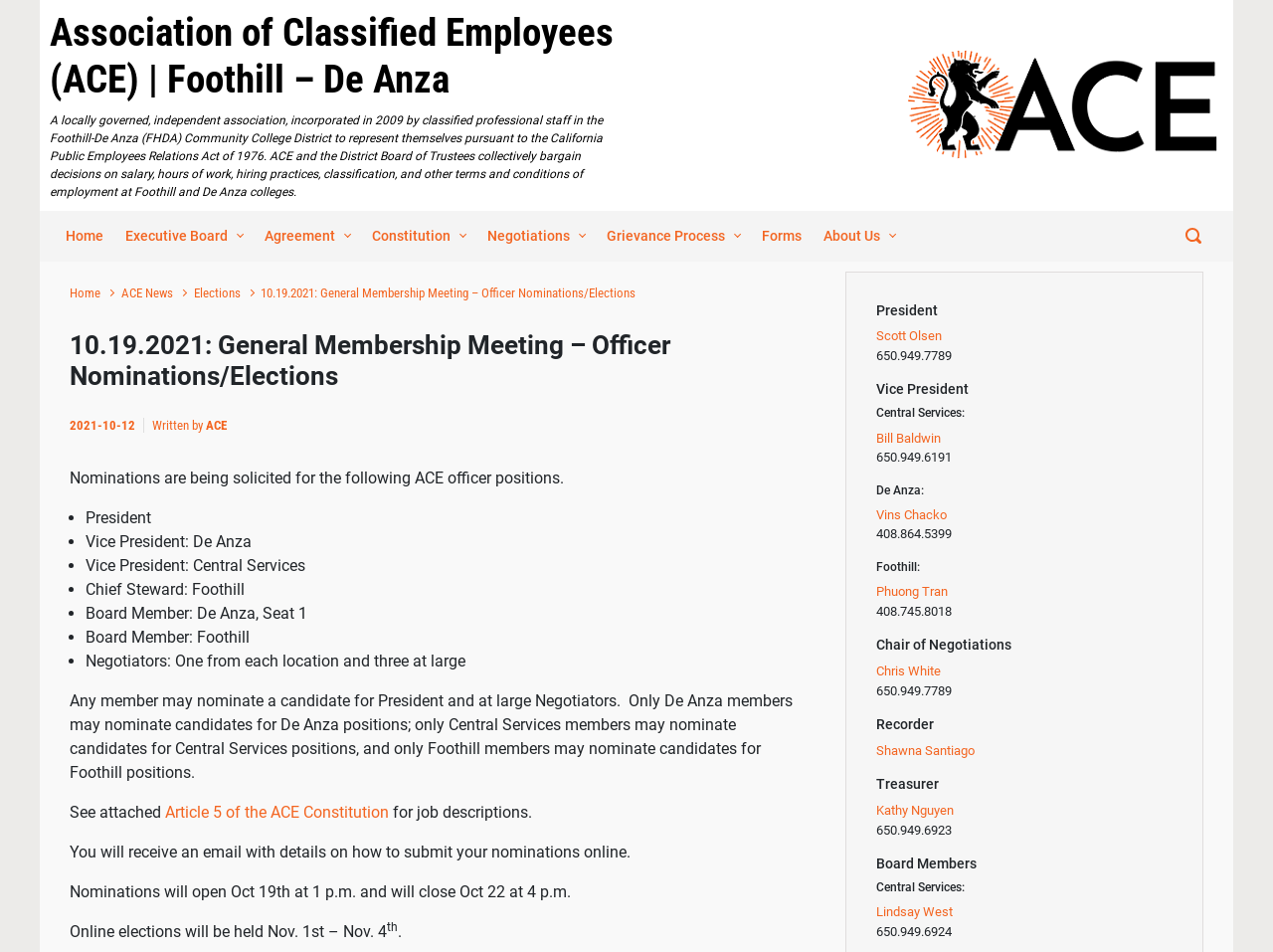When will online elections be held?
Based on the image, provide a one-word or brief-phrase response.

Nov. 1st – Nov. 4